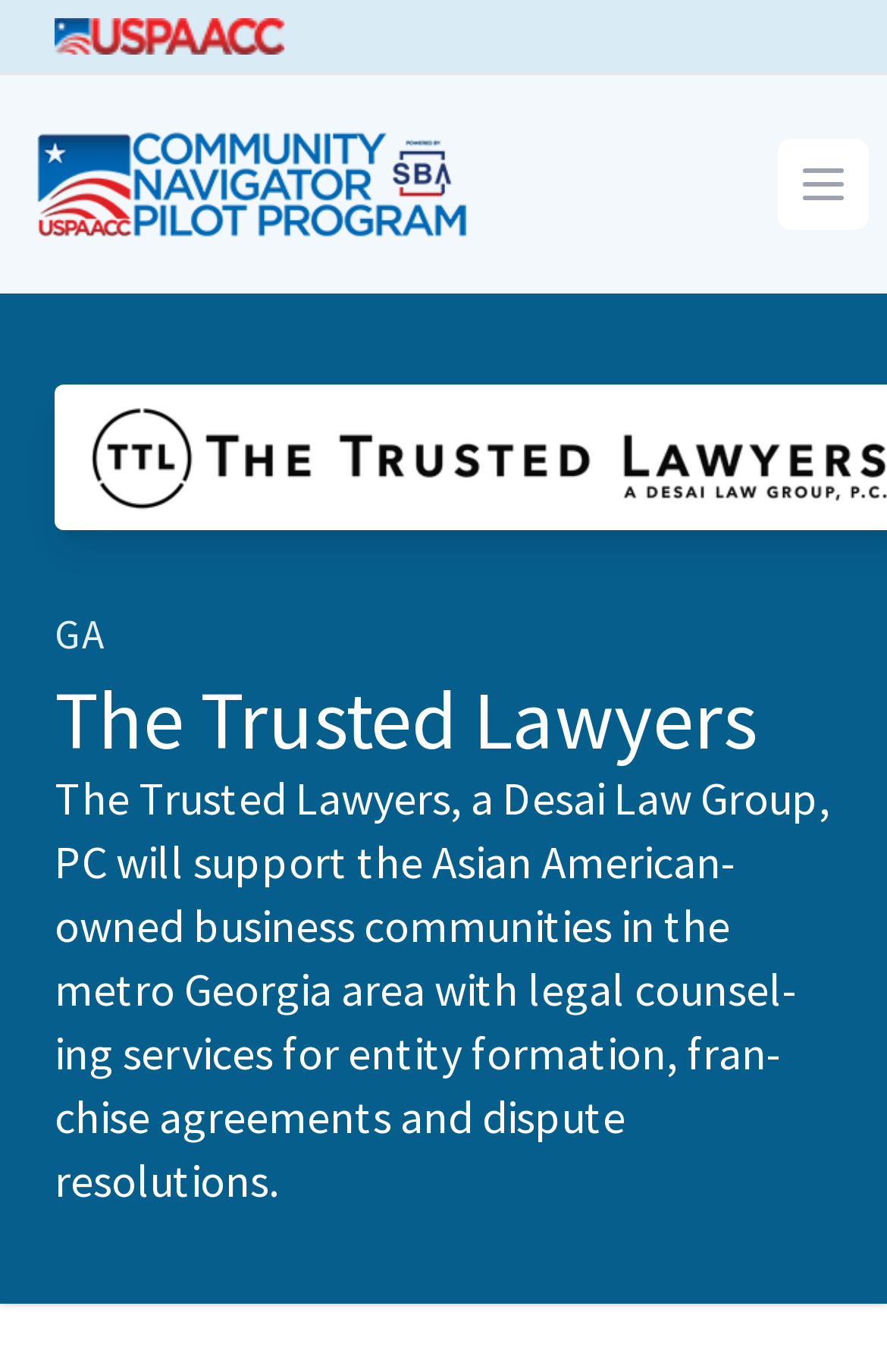Illustrate the webpage's structure and main components comprehensively.

The webpage is about the Community Navigator Pilot Program (CNPP) and its connection to the Trusted Lawyers. At the top left, there is a link to navigate to the USPAACC website, accompanied by an image. Next to it, on the same horizontal level, is a link to navigate to the CNPP homepage, also accompanied by an image. 

On the top right, there is a button to open a menu. Below the top section, the main content begins with a heading that reads "GA The Trusted Lawyers". Underneath the heading, there is a paragraph of text that describes the Trusted Lawyers, a Desai Law Group, PC, and their role in supporting Asian American-owned businesses in the metro Georgia area with legal counsel services for entity formation, franchise agreements, and dispute resolutions.